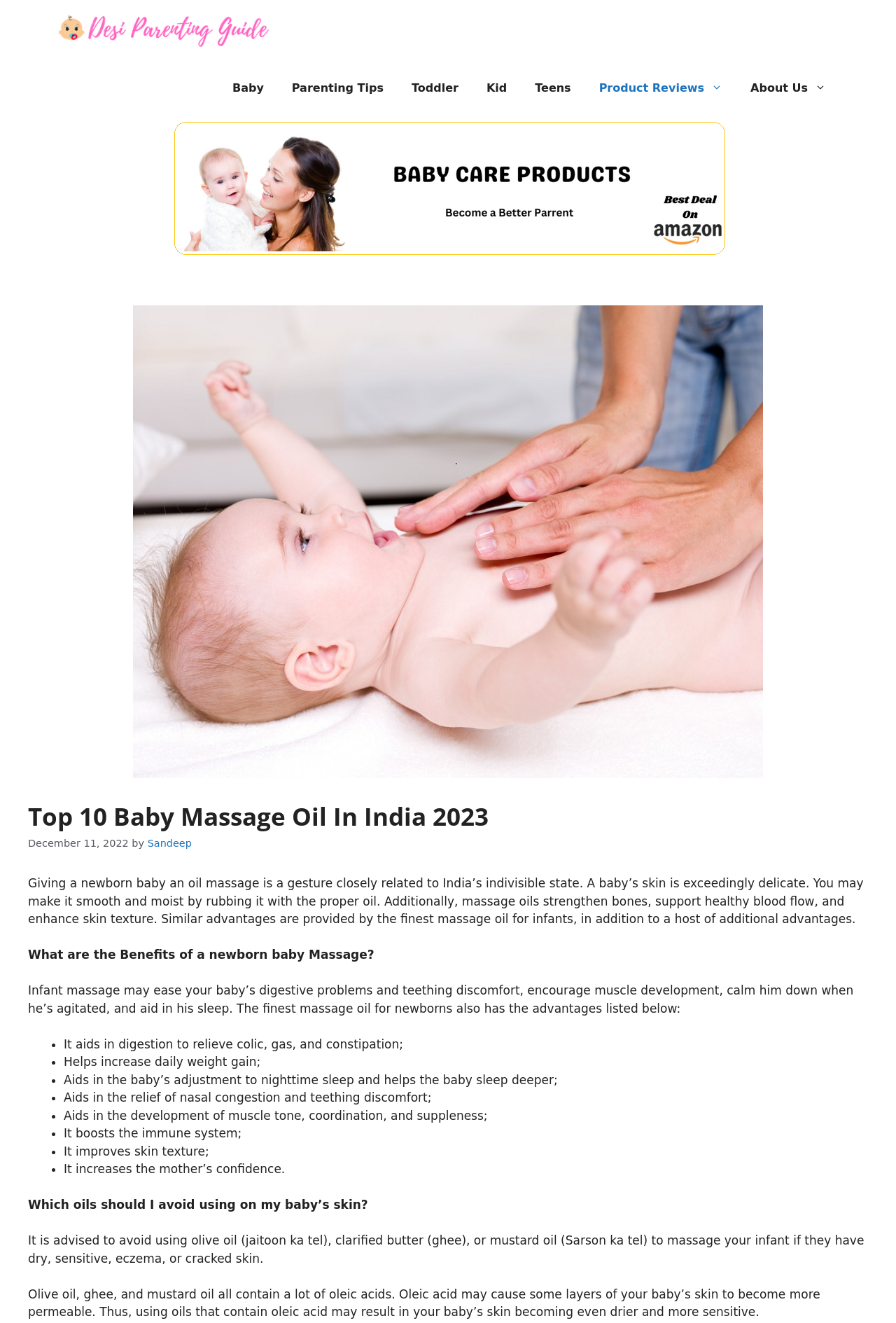Please provide a one-word or short phrase answer to the question:
Who wrote the article?

Sandeep